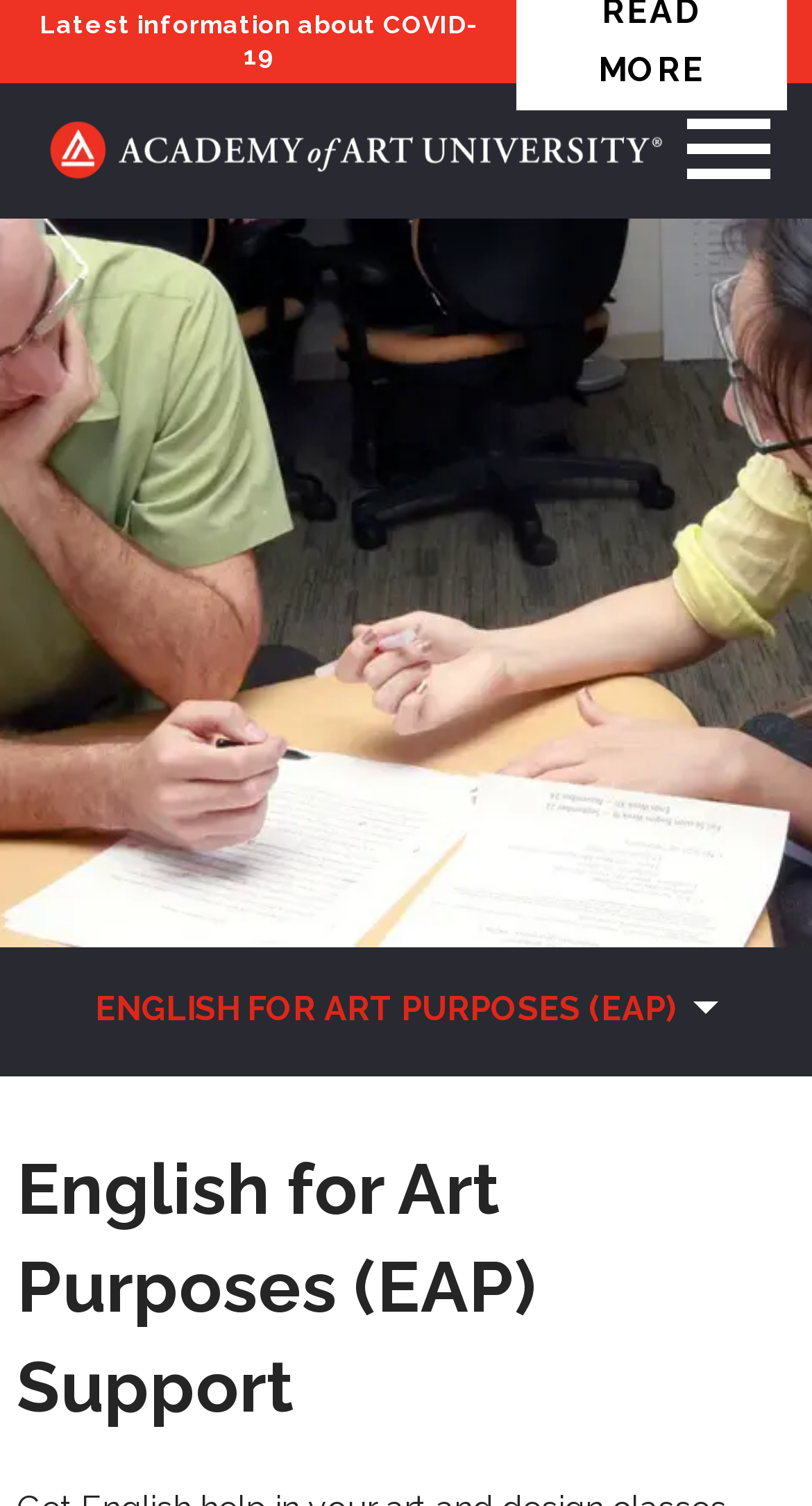Using the element description provided, determine the bounding box coordinates in the format (top-left x, top-left y, bottom-right x, bottom-right y). Ensure that all values are floating point numbers between 0 and 1. Element description: English for Art Purposes (EAP)

[0.082, 0.651, 0.918, 0.69]